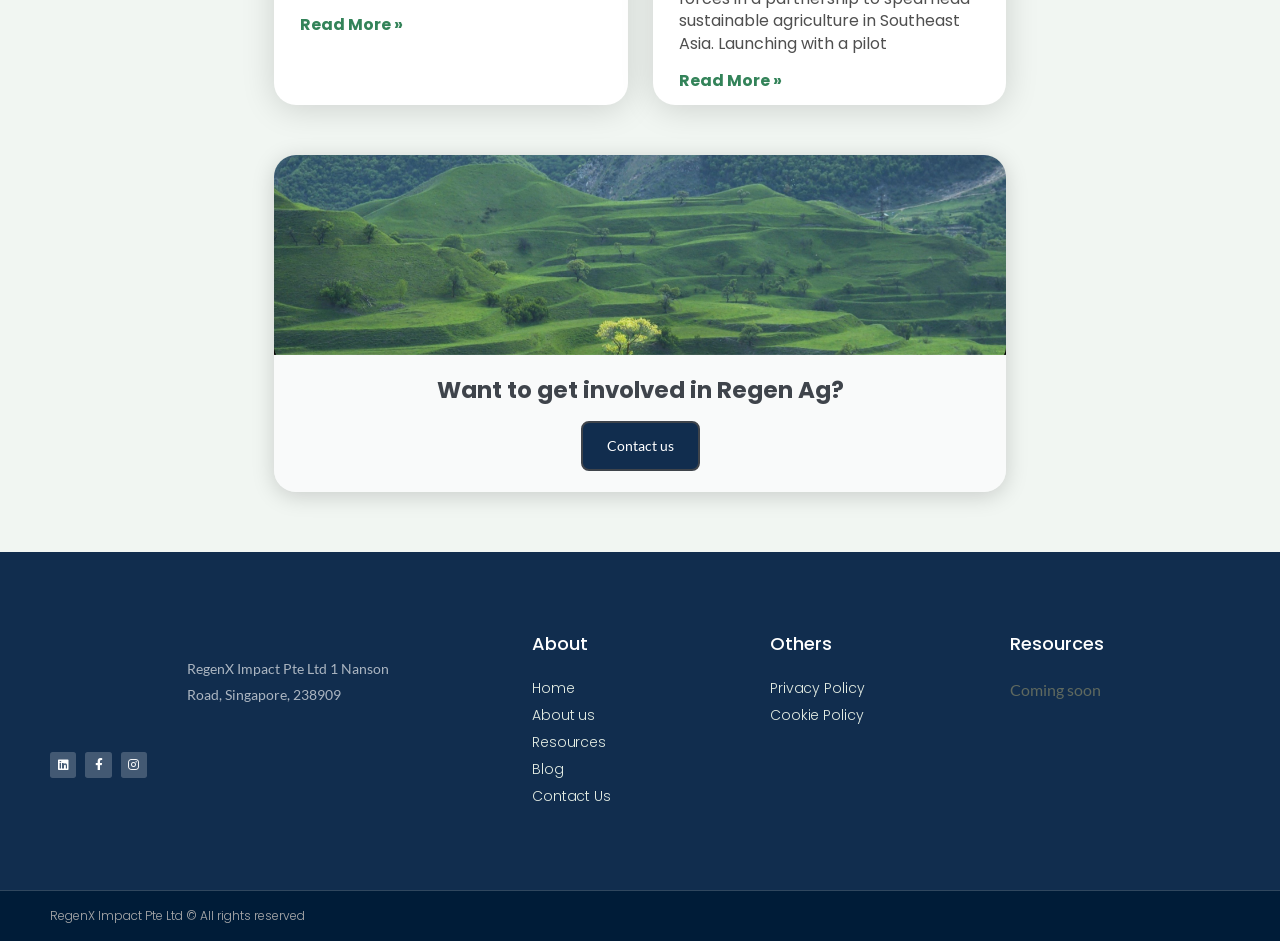Please identify the bounding box coordinates of the element's region that should be clicked to execute the following instruction: "Contact us". The bounding box coordinates must be four float numbers between 0 and 1, i.e., [left, top, right, bottom].

[0.454, 0.447, 0.546, 0.5]